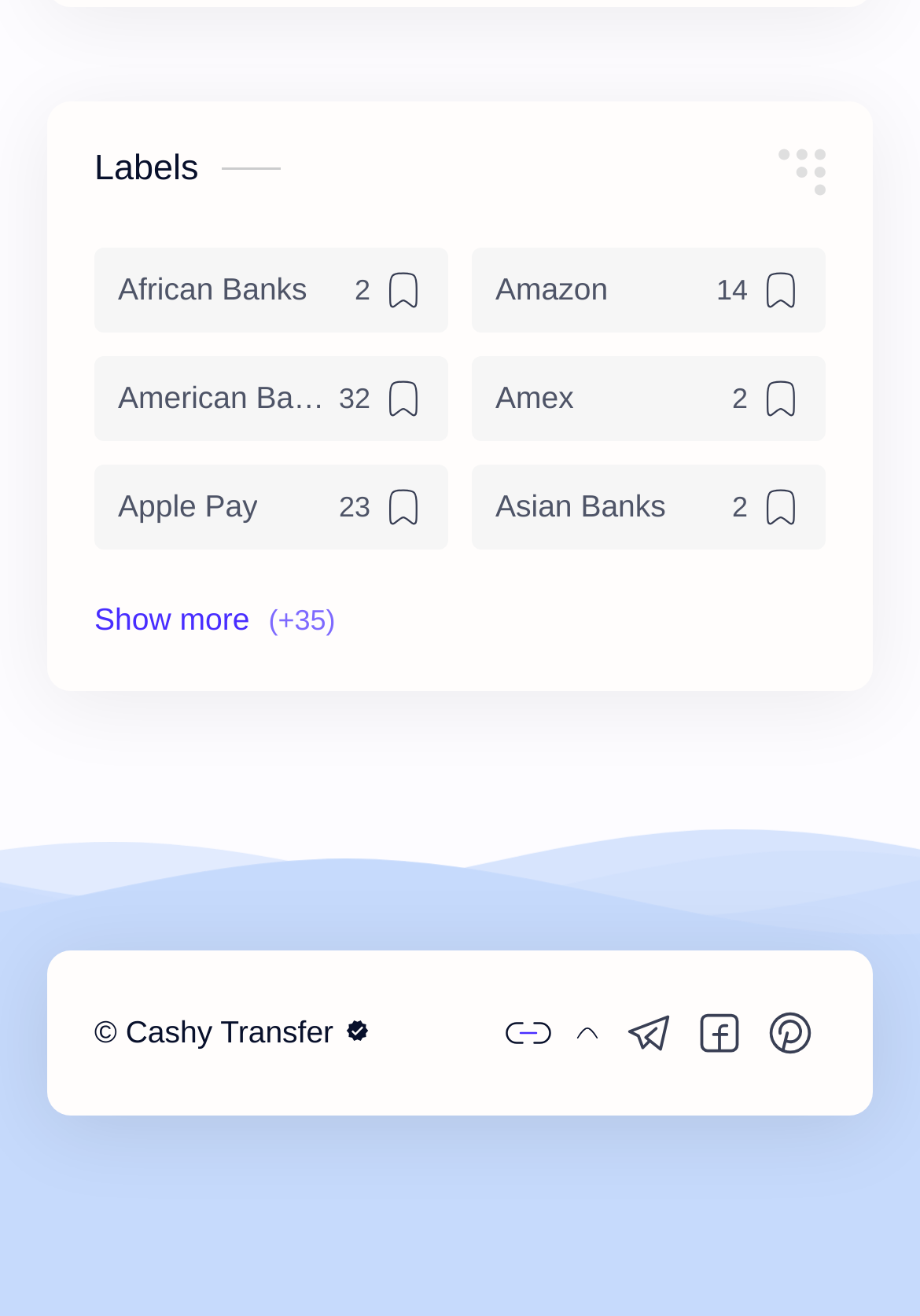What is the copyright symbol next to?
Look at the image and answer the question with a single word or phrase.

Cashy Transfer